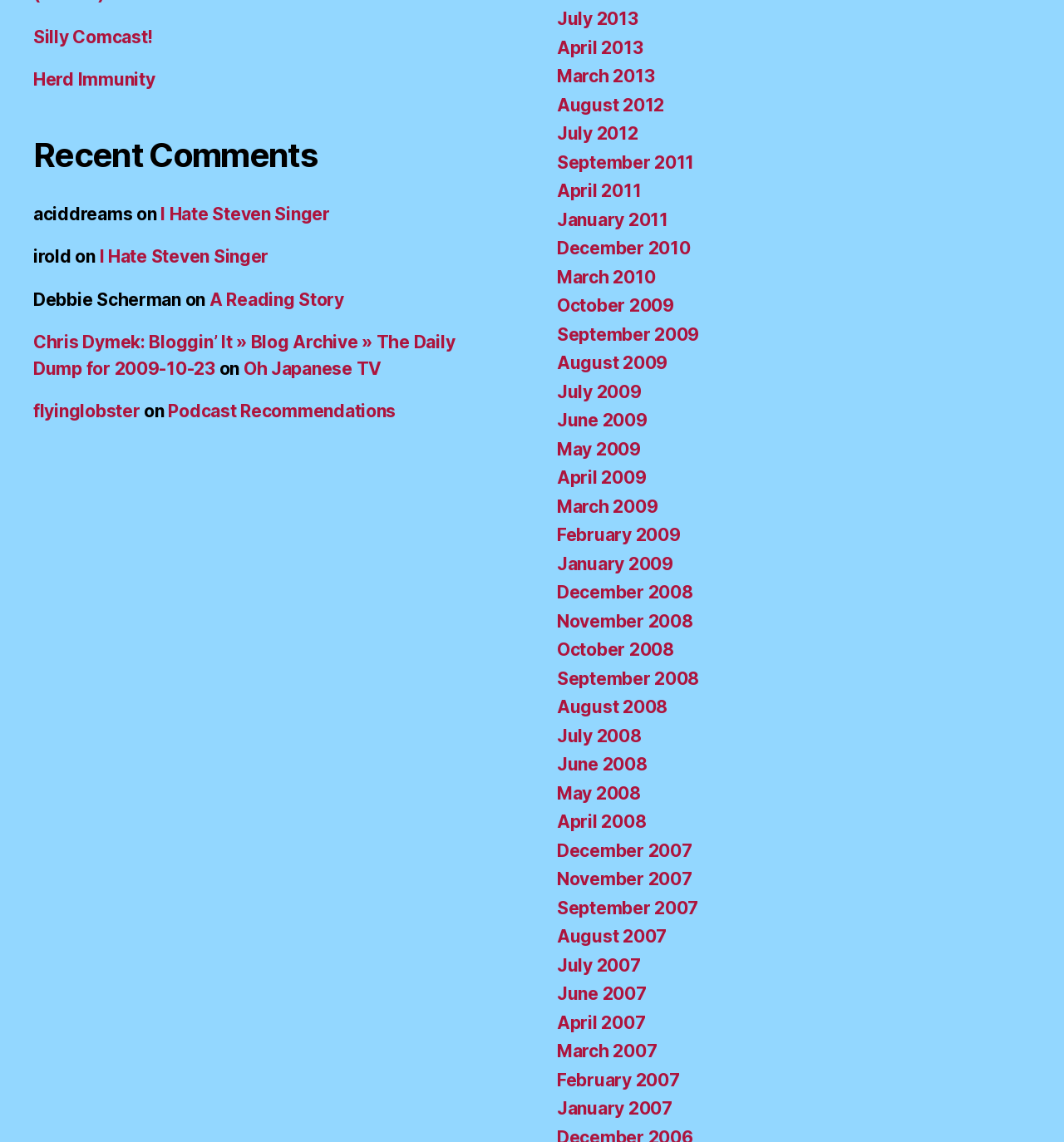Give a short answer using one word or phrase for the question:
What is the earliest month listed in the archive?

December 2007